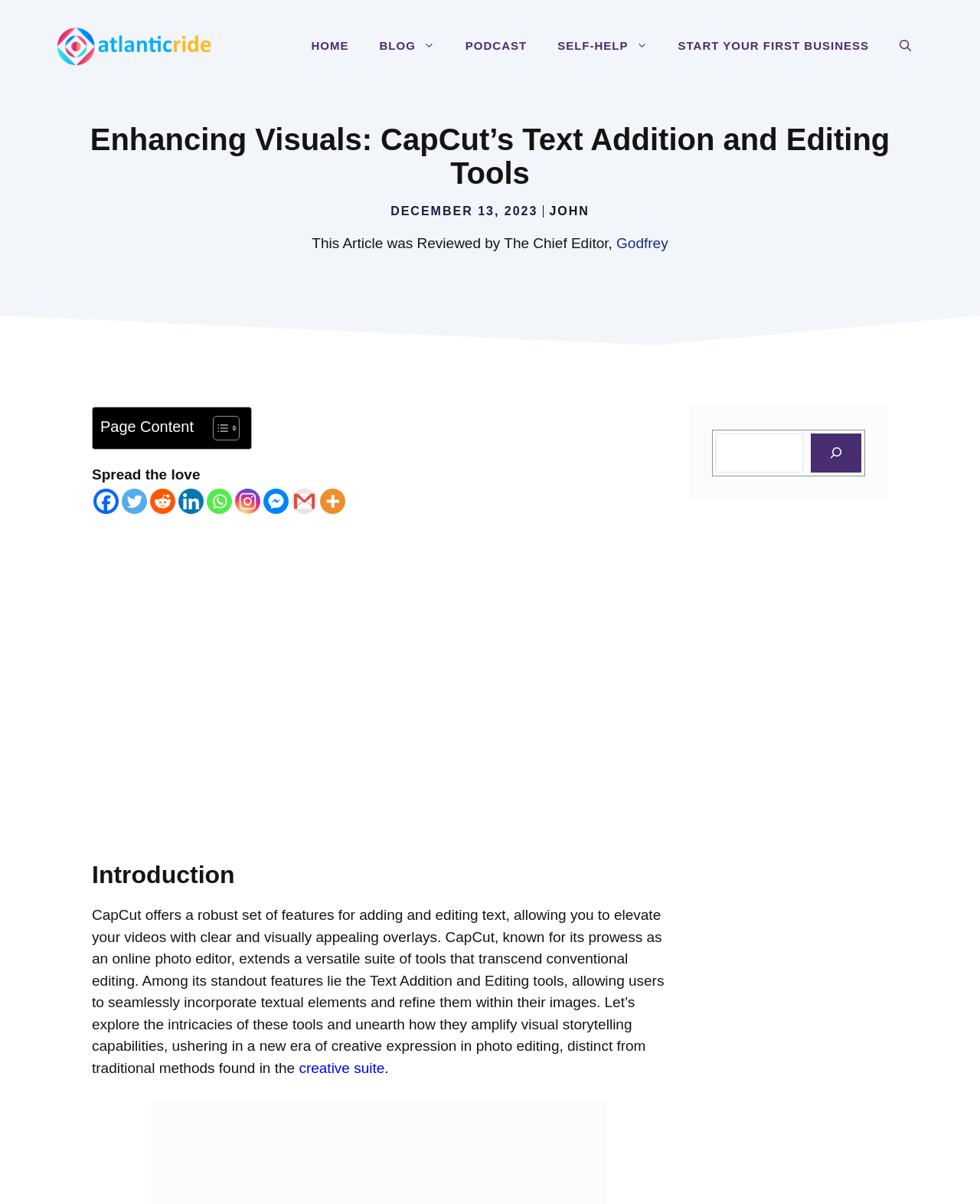Can you identify the bounding box coordinates of the clickable region needed to carry out this instruction: 'Watch the video '7 FREE Ways to Make Your Videos 10X Better | CapCut Editing''? The coordinates should be four float numbers within the range of 0 to 1, stated as [left, top, right, bottom].

[0.094, 0.446, 0.68, 0.714]